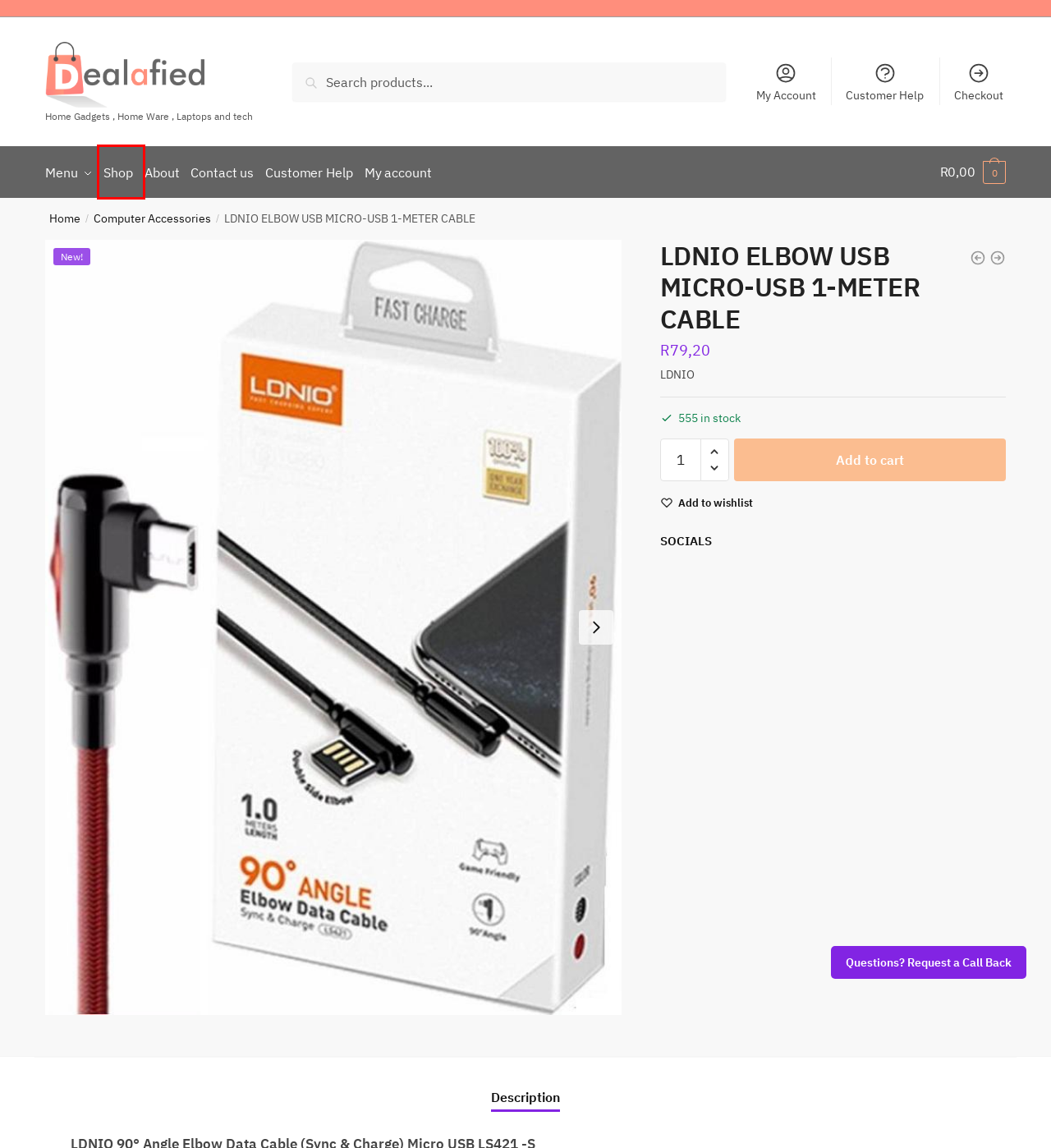Examine the screenshot of a webpage with a red bounding box around a UI element. Select the most accurate webpage description that corresponds to the new page after clicking the highlighted element. Here are the choices:
A. HDMI MALE TO USB FEMALE CONVERTER - Dealafied
B. My account - Dealafied
C. About - Dealafied
D. Customer Help - Dealafied
E. Cart - Dealafied
F. Shop - Dealafied
G. Home - Dealafied
H. Computer Accessories - Dealafied

F